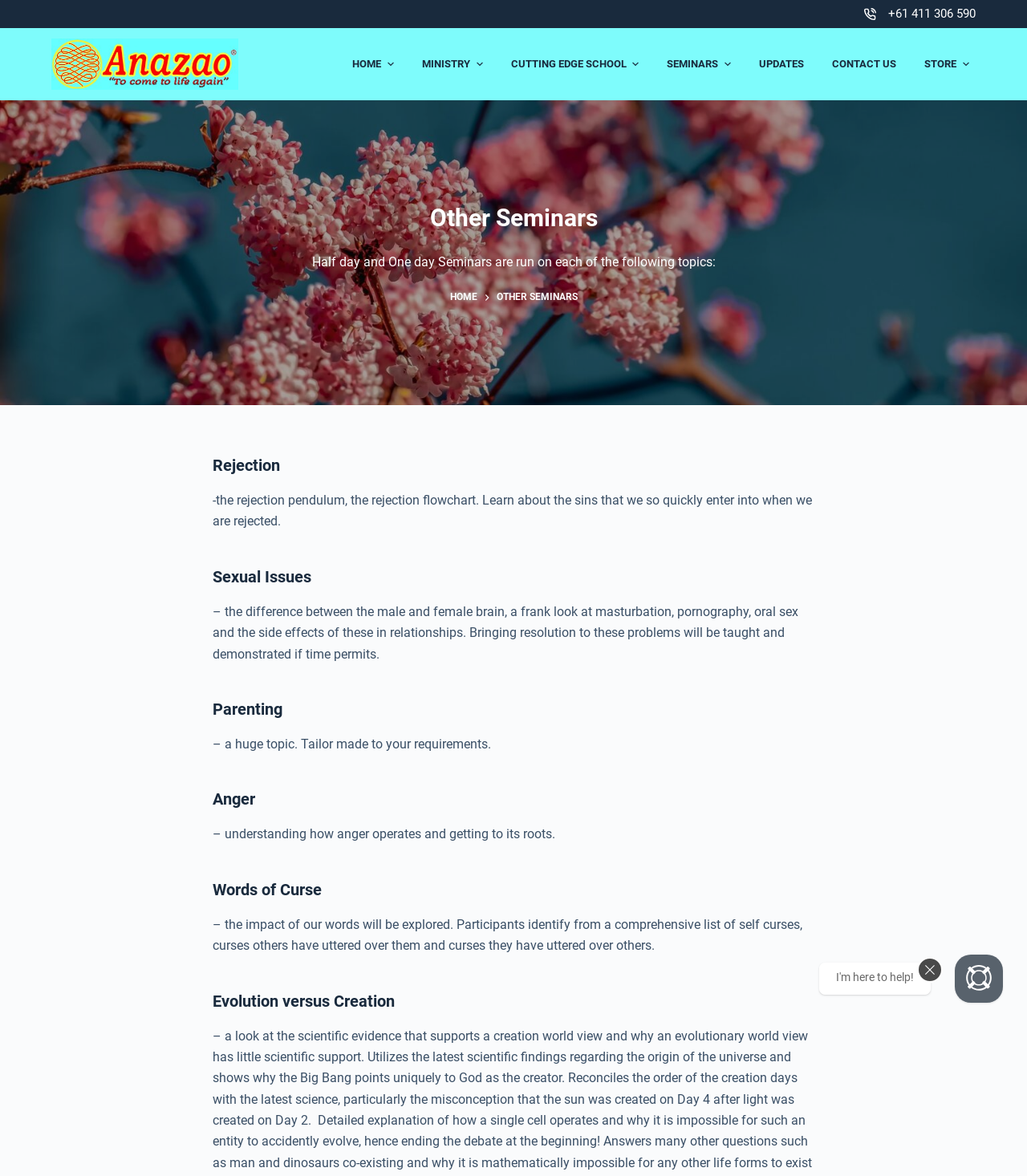What is the topic of the seminar described under 'Rejection'?
Refer to the image and provide a one-word or short phrase answer.

the rejection pendulum, the rejection flowchart